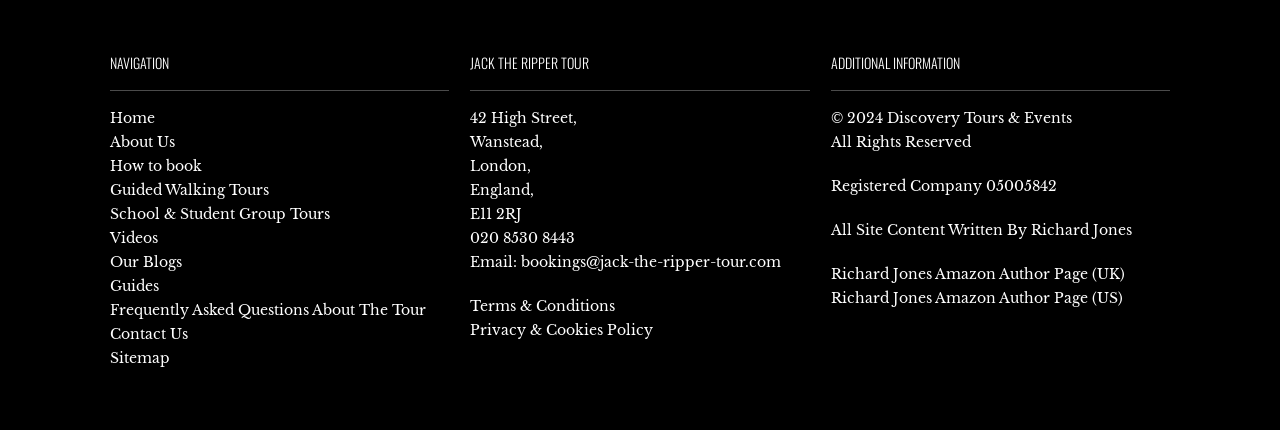Specify the bounding box coordinates of the region I need to click to perform the following instruction: "Go to the top of the page". The coordinates must be four float numbers in the range of 0 to 1, i.e., [left, top, right, bottom].

None